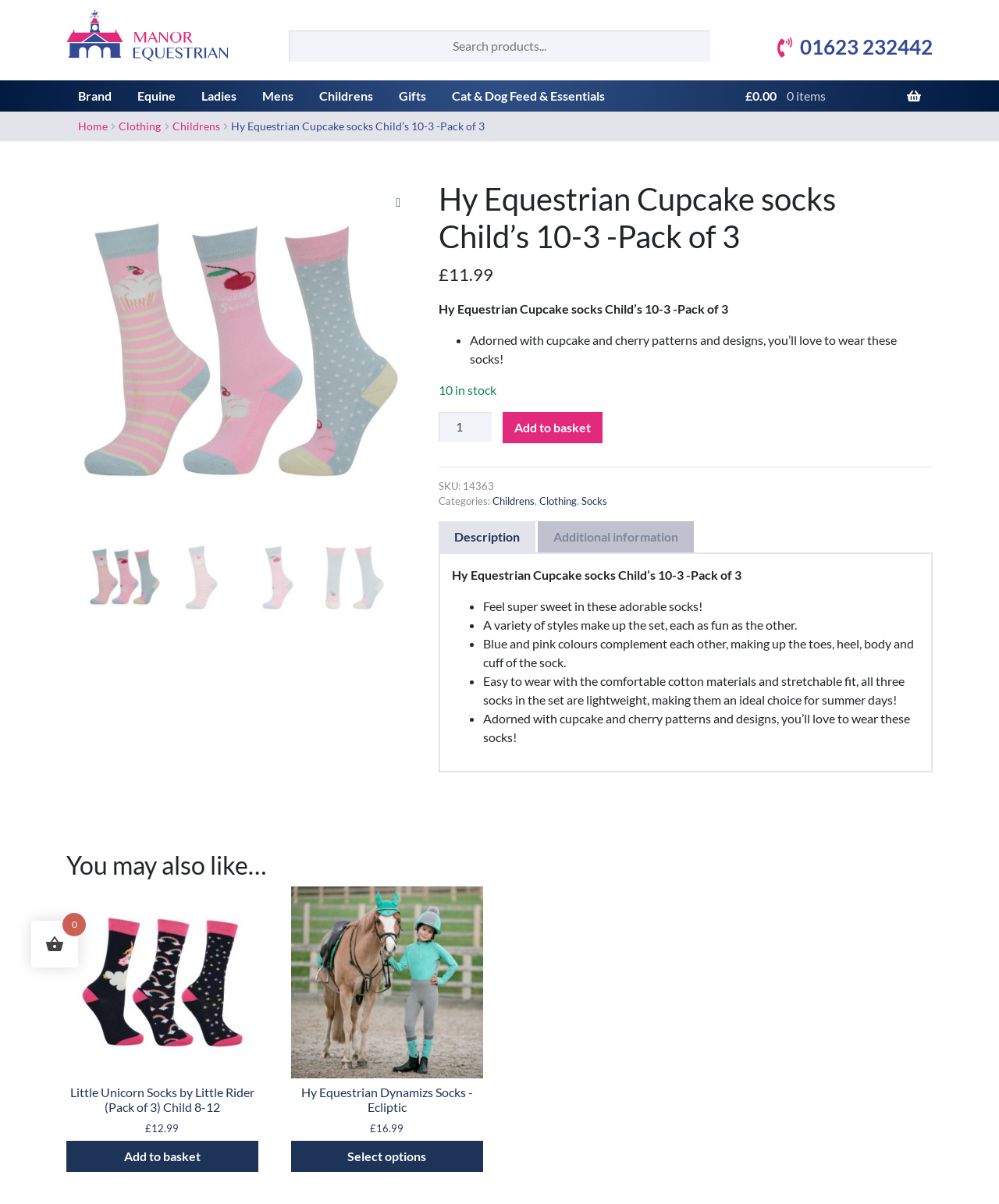Determine the bounding box for the UI element described here: "name="s" placeholder="Search products..."".

[0.289, 0.025, 0.711, 0.051]